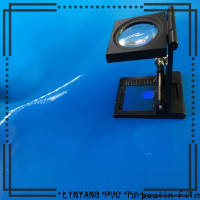Thoroughly describe everything you see in the image.

This image showcases a magnifying glass positioned on a vibrant blue PVC tarpaulin. The magnifying glass is set on a stand, which provides stability and allows for focused observation of the surface details of the material beneath. The glossy texture of the tarpaulin is highlighted by reflections of light, indicating its smooth surface quality. The visual context suggests an emphasis on examining the quality or features of the PVC material, likely relevant to LINYANG's focus on high-quality tarpaulin products. The bottom of the image features the text "LINYANG PVC Tarpaulin," reinforcing the brand's identity and dedication to excellence in the tarpaulin market.